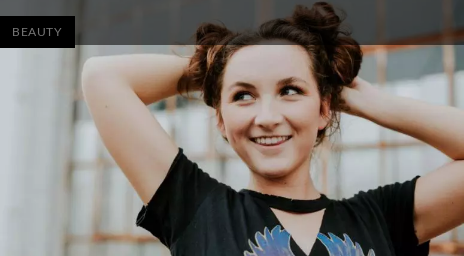What color is the subject's shirt?
Please respond to the question with a detailed and thorough explanation.

The subject is wearing a stylish black shirt with a unique design, which adds personality to their overall look.